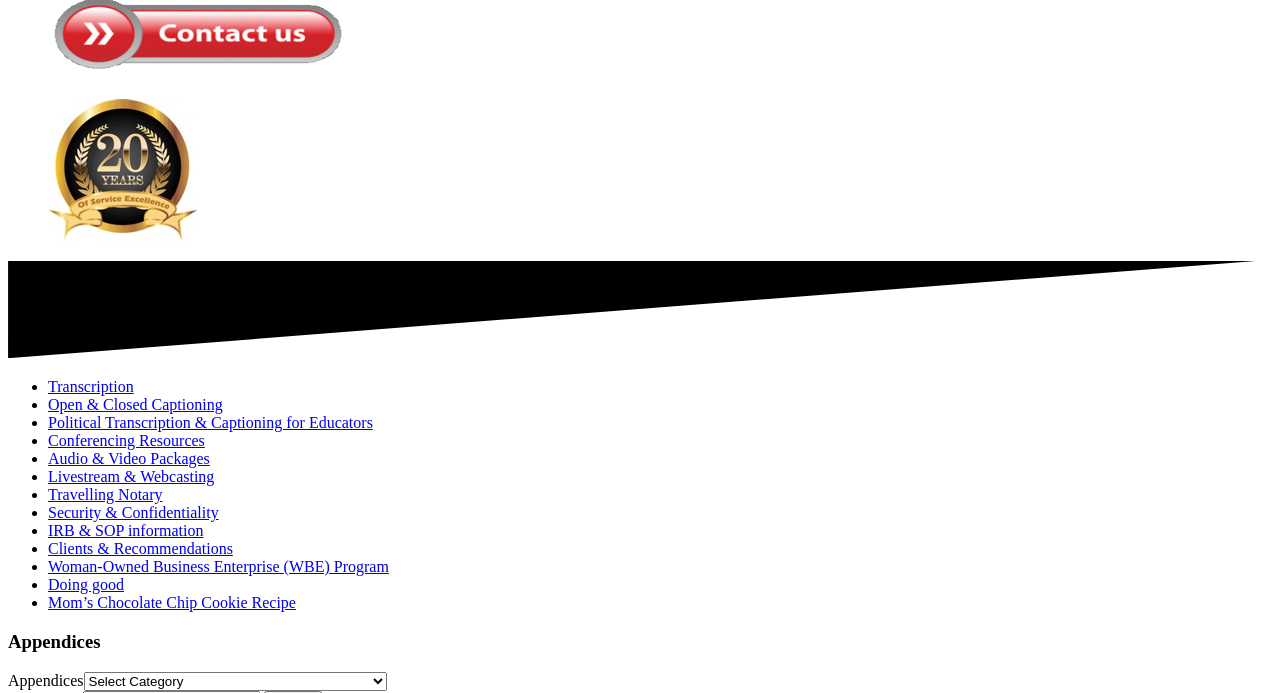Please identify the bounding box coordinates of the element's region that should be clicked to execute the following instruction: "Select Open & Closed Captioning". The bounding box coordinates must be four float numbers between 0 and 1, i.e., [left, top, right, bottom].

[0.038, 0.572, 0.174, 0.596]